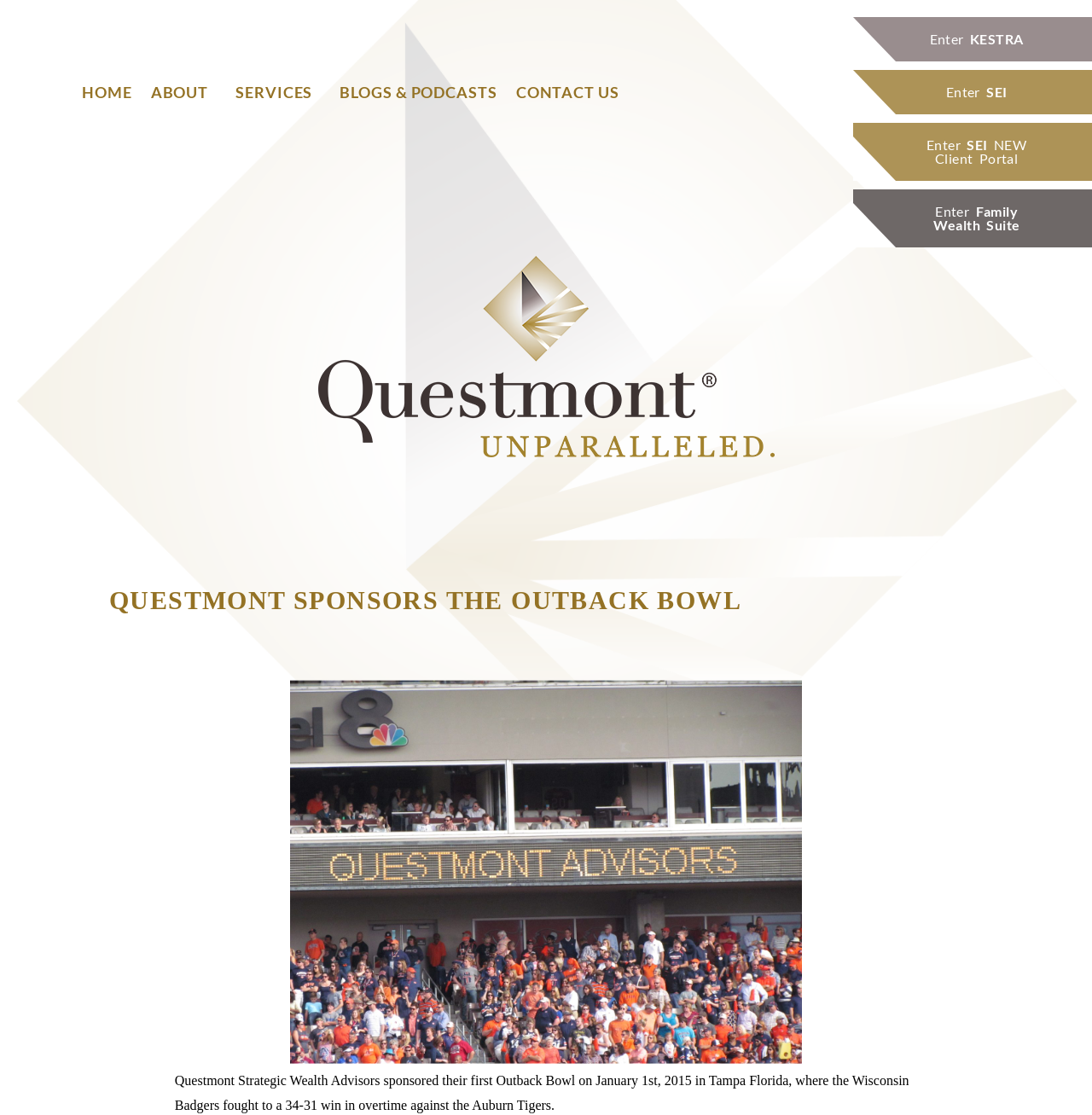Please identify the bounding box coordinates of the element's region that needs to be clicked to fulfill the following instruction: "read blogs and podcasts". The bounding box coordinates should consist of four float numbers between 0 and 1, i.e., [left, top, right, bottom].

[0.303, 0.065, 0.464, 0.1]